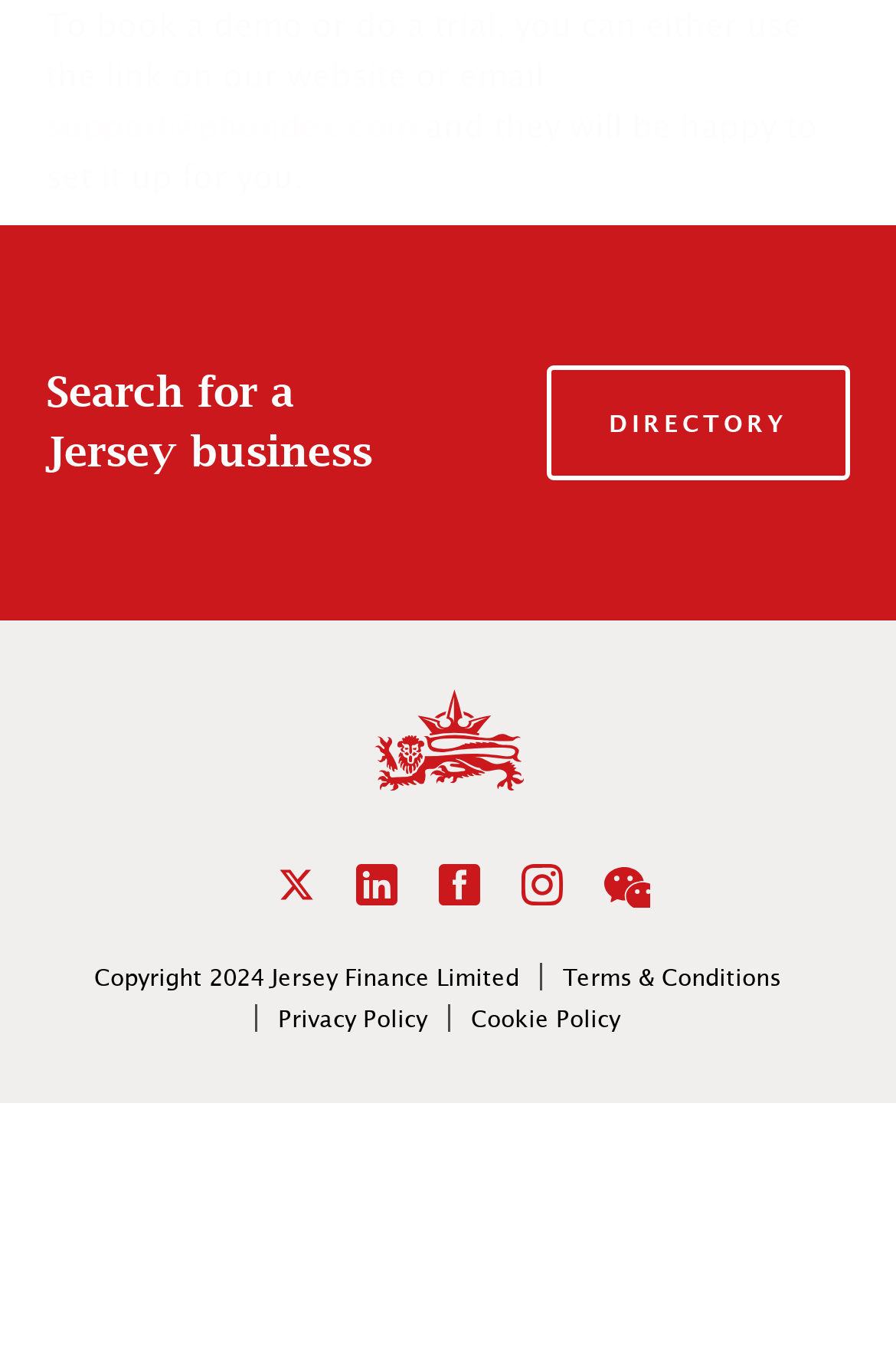How many images are there in the footer section?
Can you provide a detailed and comprehensive answer to the question?

In the footer section, there are two images: one is the logo of FC4S: Financial Centres for Sustainability, and the other is the logo of The Jersey Good Business Charter. These images can be found by examining the bounding box coordinates and the OCR text of the elements.